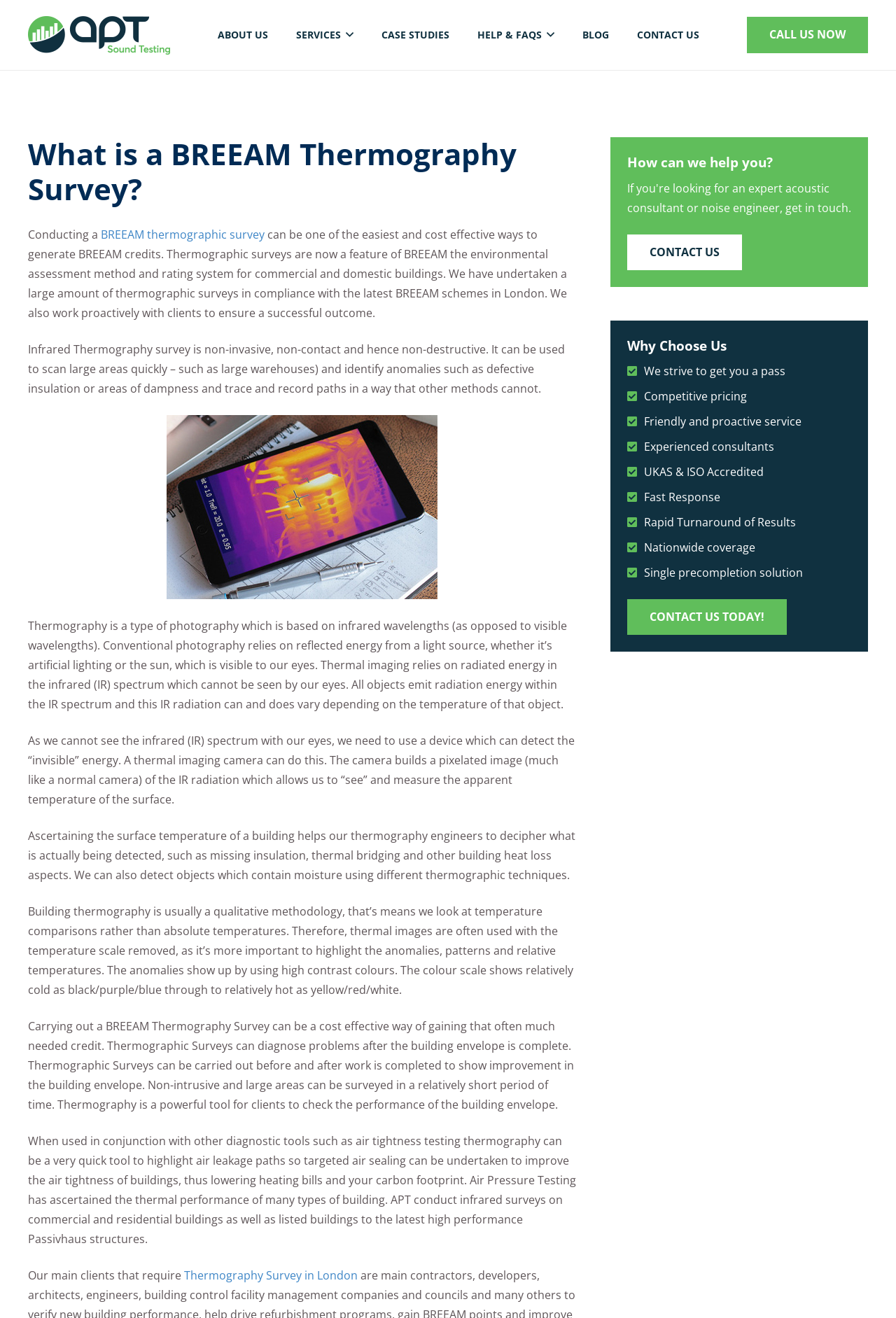Pinpoint the bounding box coordinates of the element to be clicked to execute the instruction: "Contact us now".

[0.834, 0.013, 0.969, 0.04]